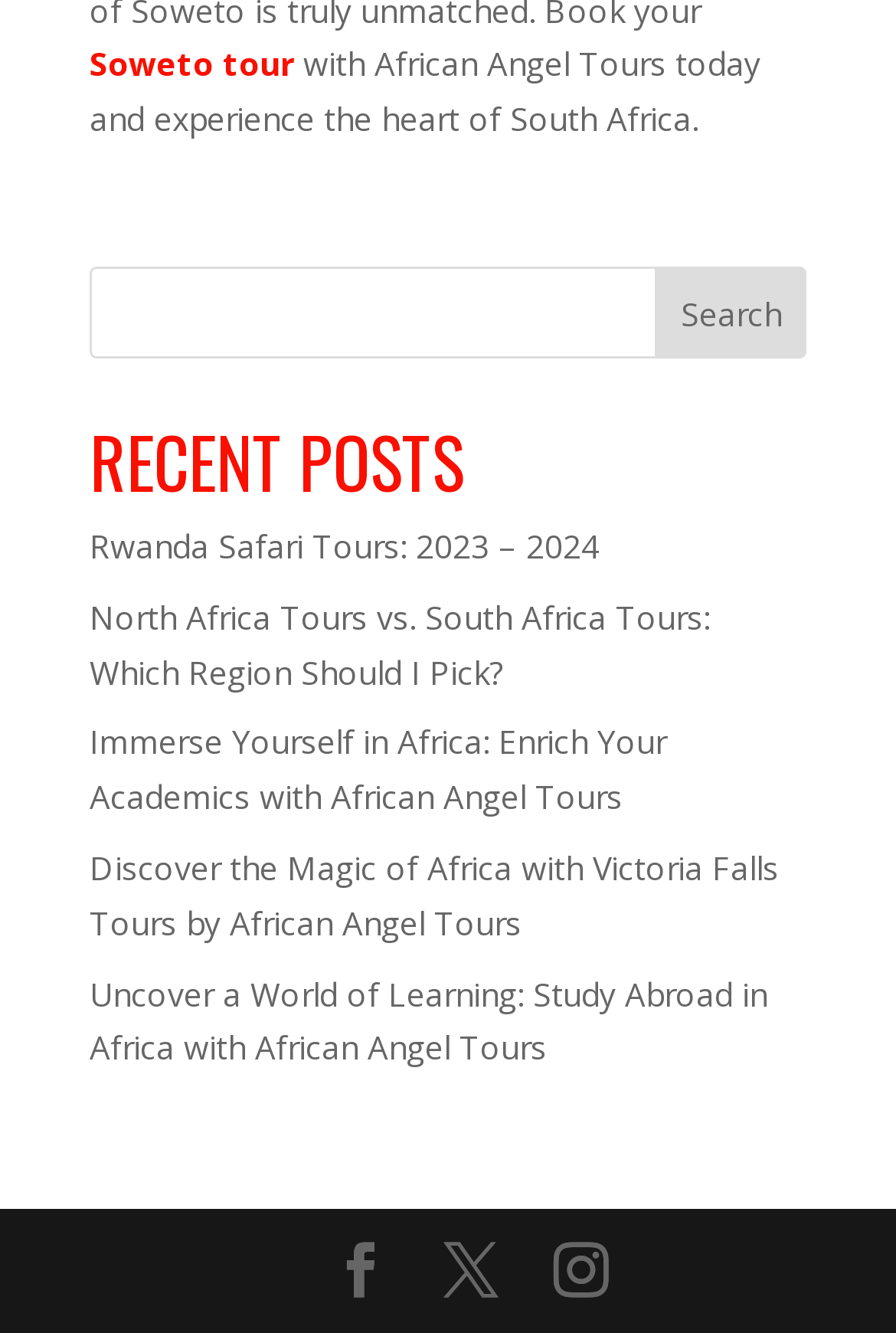Determine the bounding box coordinates for the UI element matching this description: "X".

[0.495, 0.933, 0.556, 0.976]